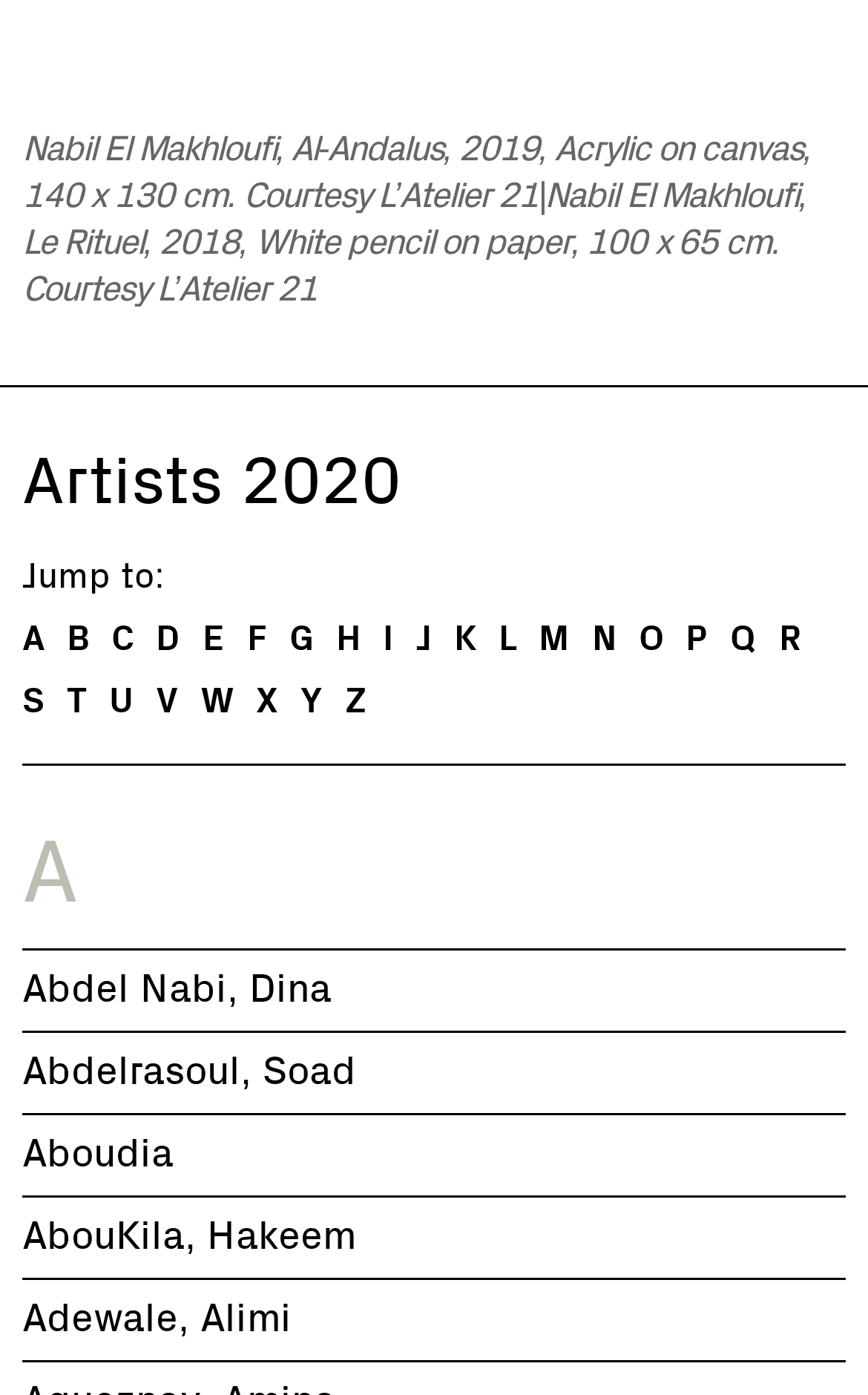Find and indicate the bounding box coordinates of the region you should select to follow the given instruction: "View artist information for Aboudia".

[0.026, 0.799, 0.328, 0.857]